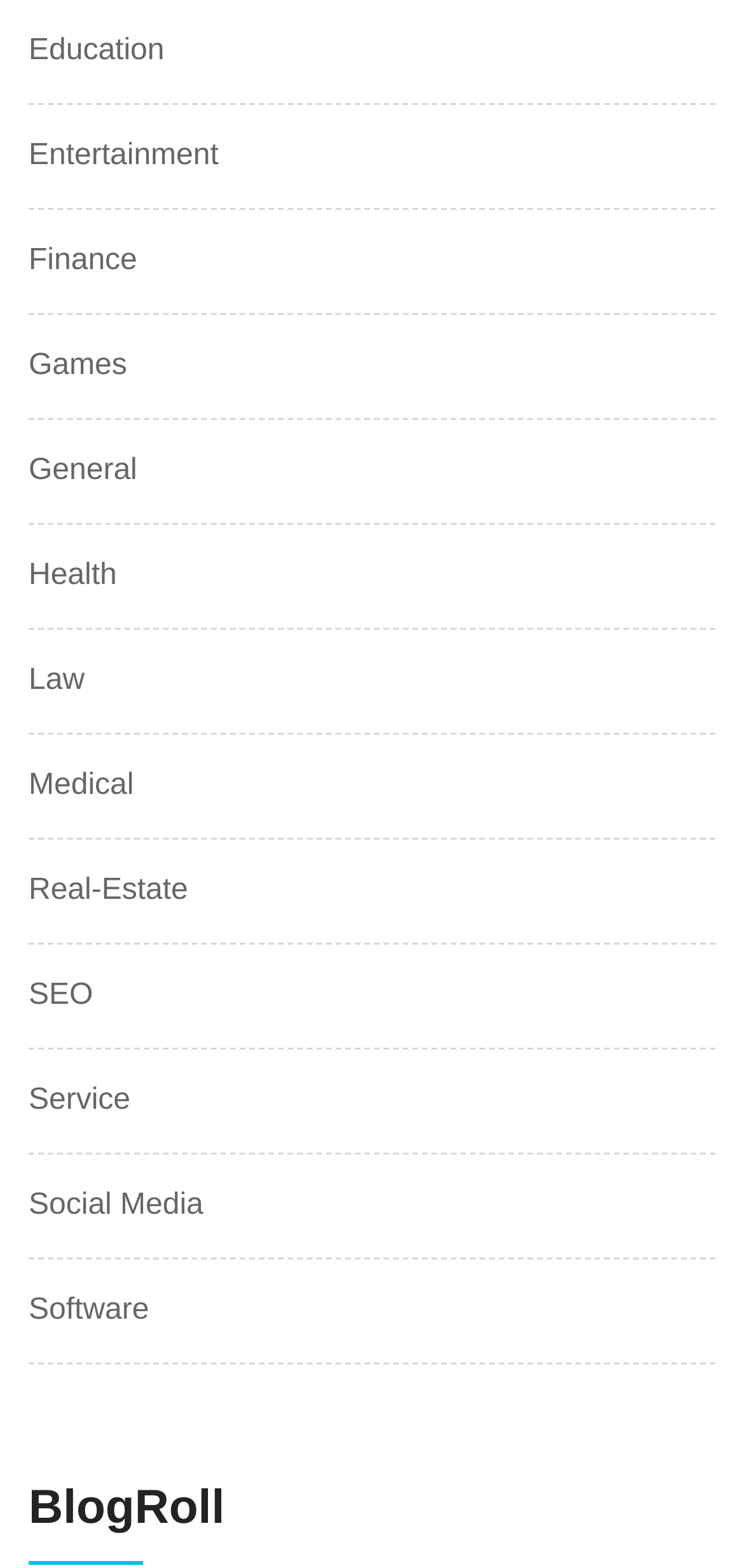How many categories are available?
Give a detailed and exhaustive answer to the question.

I counted the number of links in the webpage, and there are 12 categories available, including Education, Entertainment, Finance, Games, General, Health, Law, Medical, Real-Estate, SEO, Service, and Social Media.